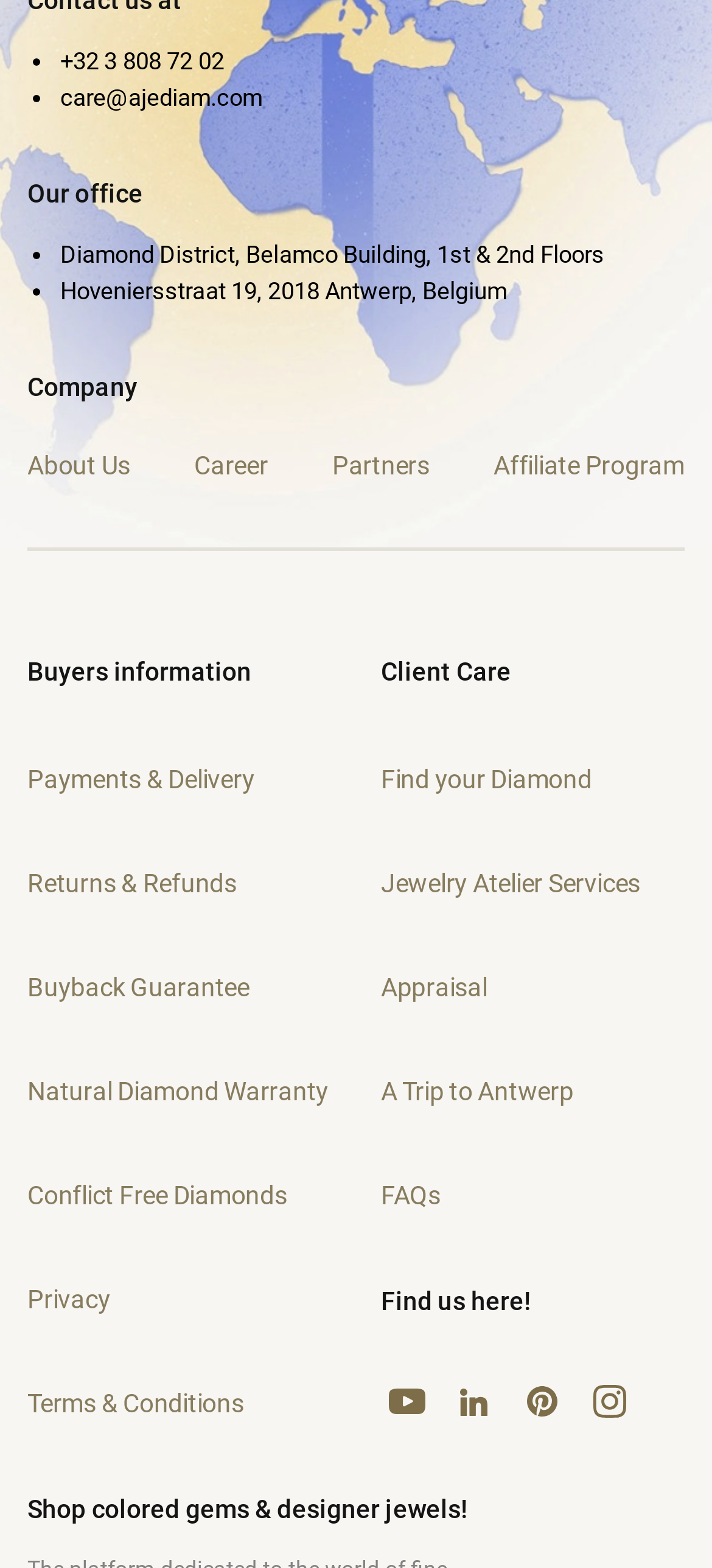What is the company's office location?
Answer the question in as much detail as possible.

Based on the webpage, I found the company's office location by looking at the list markers and the corresponding links. The links 'Diamond District, Belamco Building, 1st & 2nd Floors' and 'Hoveniersstraat 19, 2018 Antwerp, Belgium' indicate that the company has offices in Antwerp, Belgium.